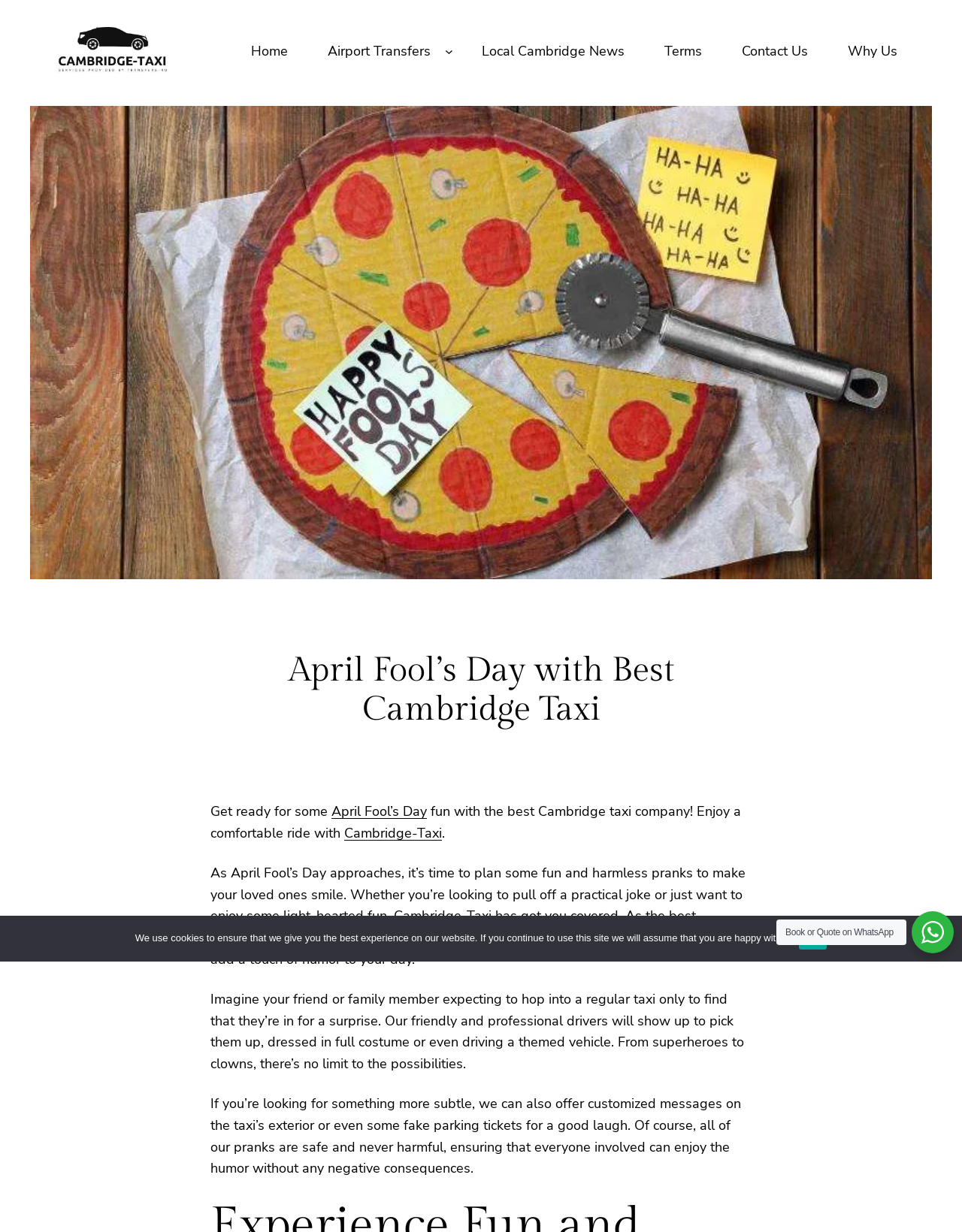Please specify the bounding box coordinates of the clickable section necessary to execute the following command: "Click the Cambridge-Taxi Logo".

[0.056, 0.047, 0.178, 0.062]